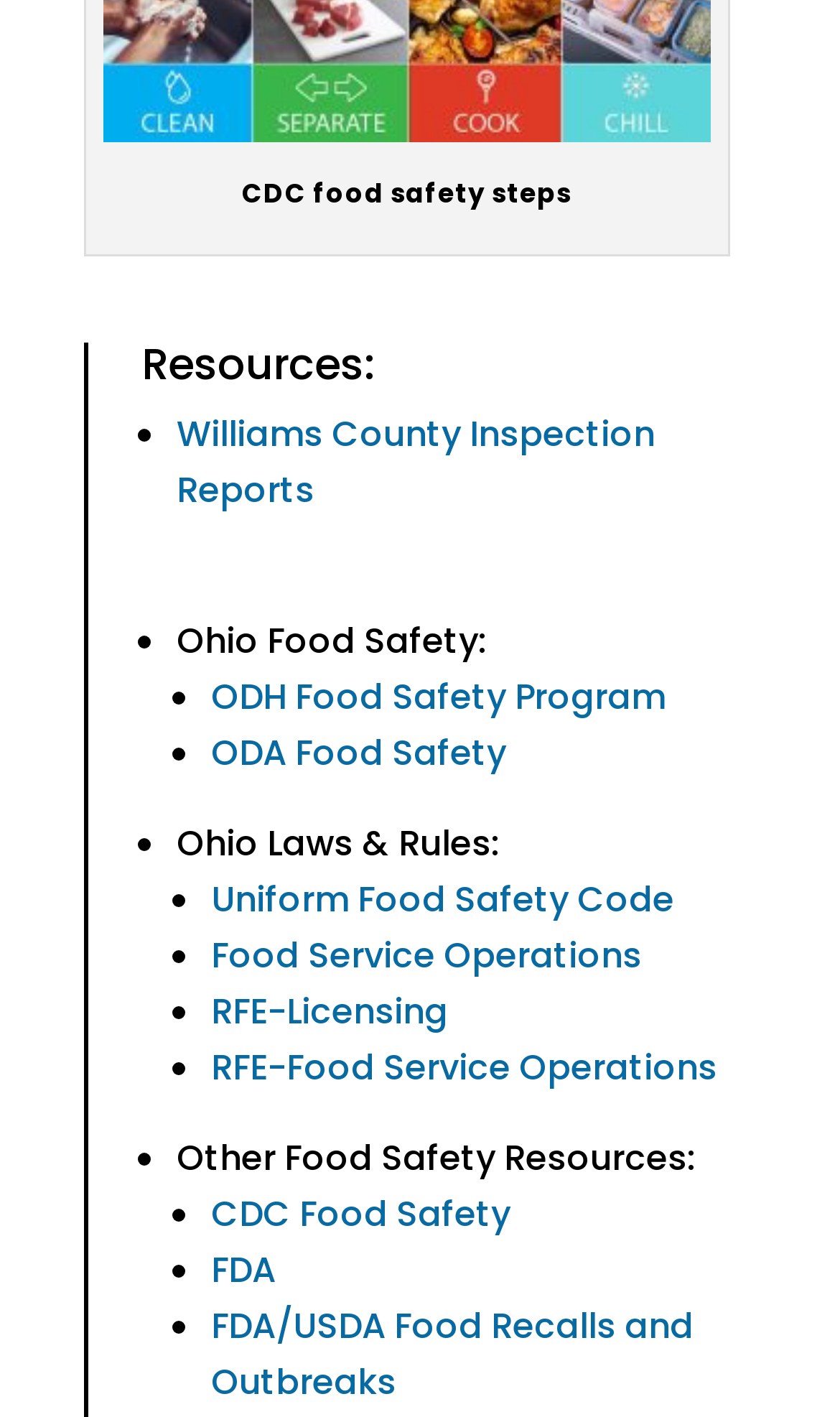Kindly provide the bounding box coordinates of the section you need to click on to fulfill the given instruction: "Check FDA/USDA Food Recalls and Outbreaks".

[0.251, 0.919, 0.826, 0.994]